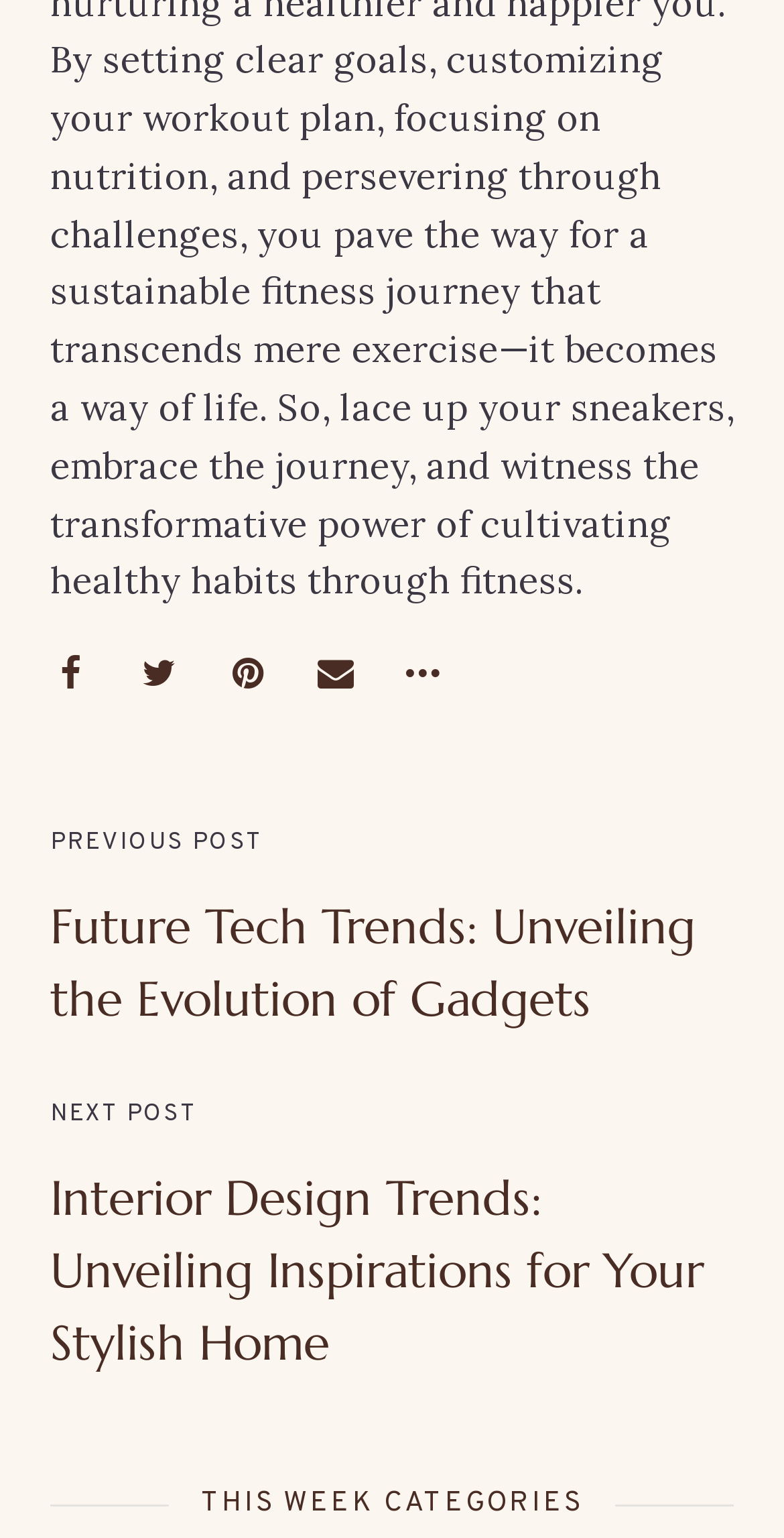How many categories are listed under 'THIS WEEK CATEGORIES'?
Provide a comprehensive and detailed answer to the question.

I looked for any list or category elements under the 'THIS WEEK CATEGORIES' heading, but I didn't find any. Therefore, there are no categories listed.